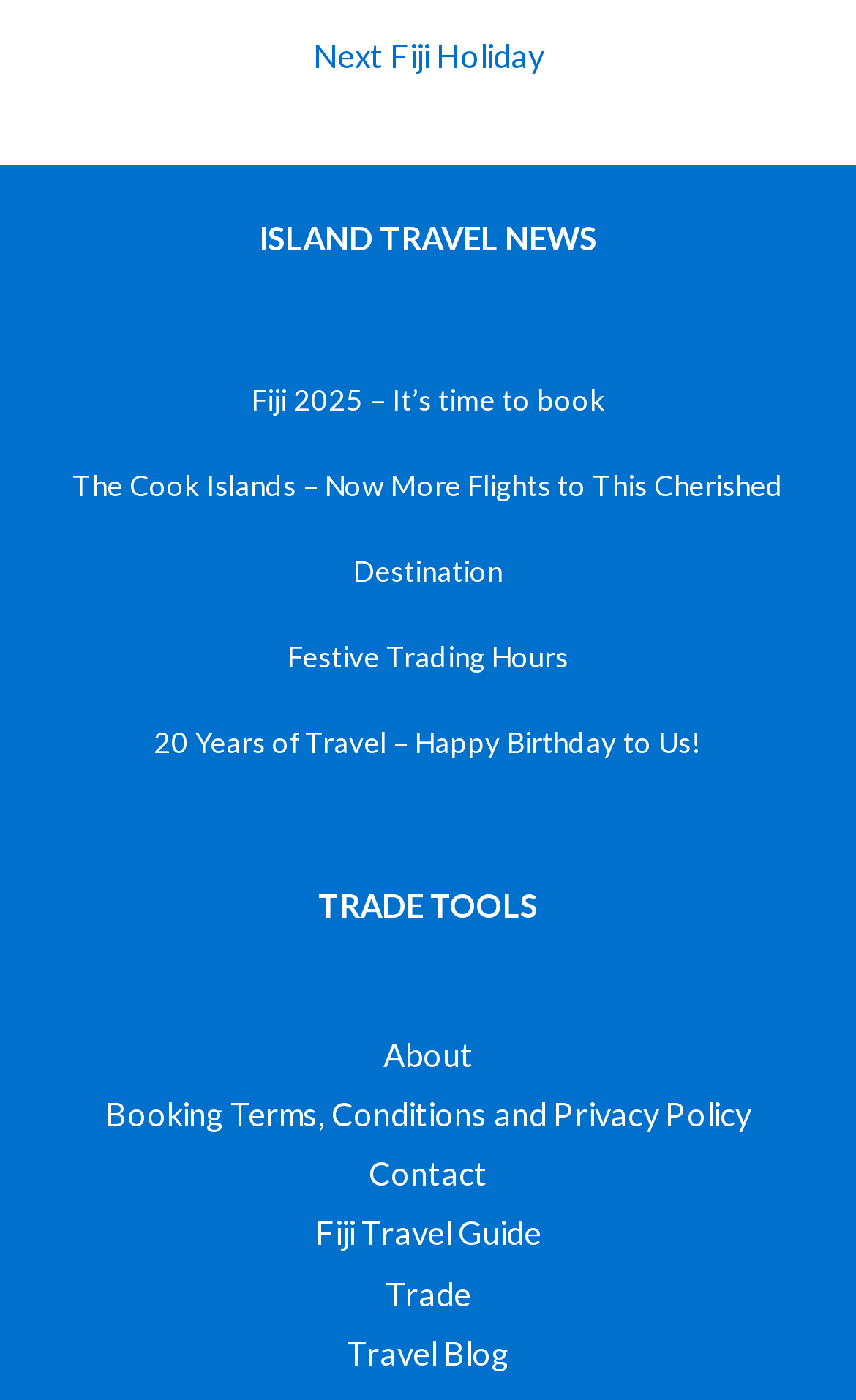Using the description: "Next Fiji Holiday →", identify the bounding box of the corresponding UI element in the screenshot.

[0.025, 0.016, 0.975, 0.069]